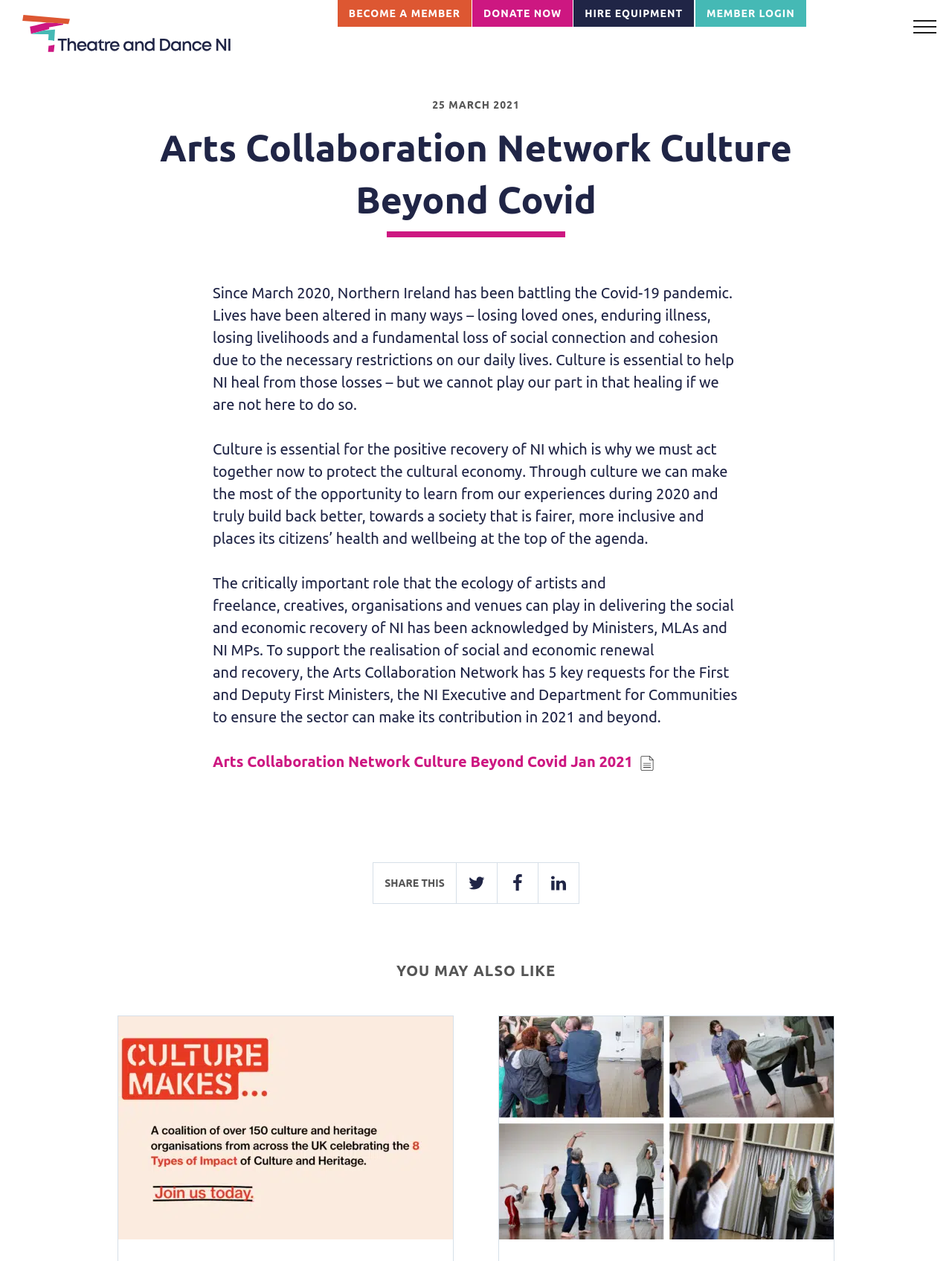What is the date mentioned in the article?
Please provide a comprehensive answer based on the visual information in the image.

I found the date by looking at the time element in the article section, which contains the static text '25 MARCH 2021'.